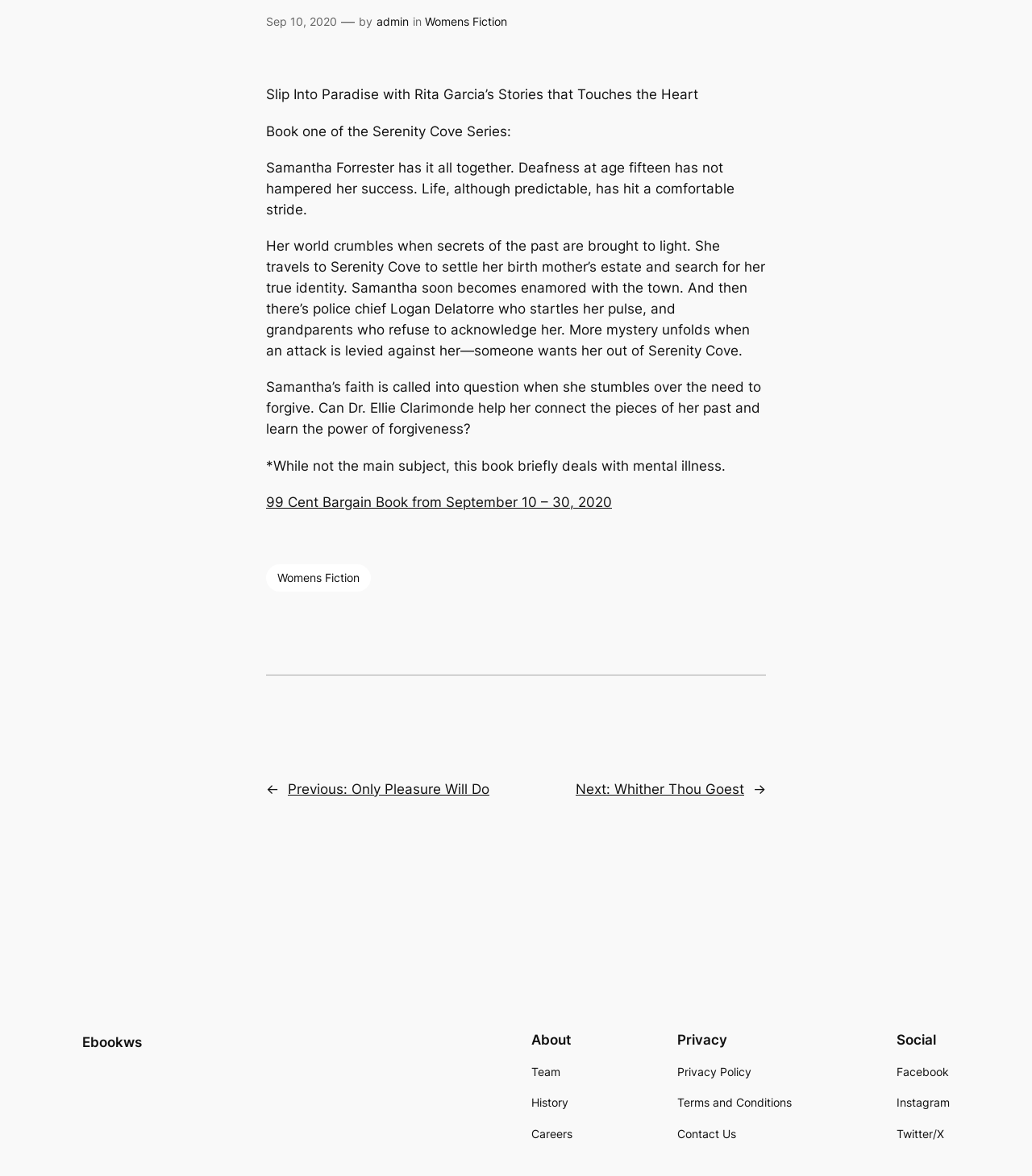Can you specify the bounding box coordinates for the region that should be clicked to fulfill this instruction: "Visit the Facebook page".

[0.868, 0.904, 0.919, 0.919]